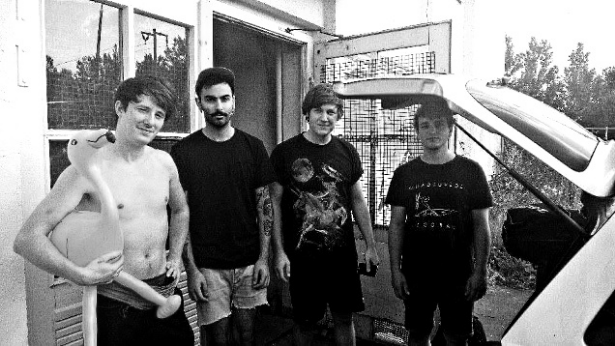What is the tone of the image?
Using the visual information, answer the question in a single word or phrase.

Black-and-white